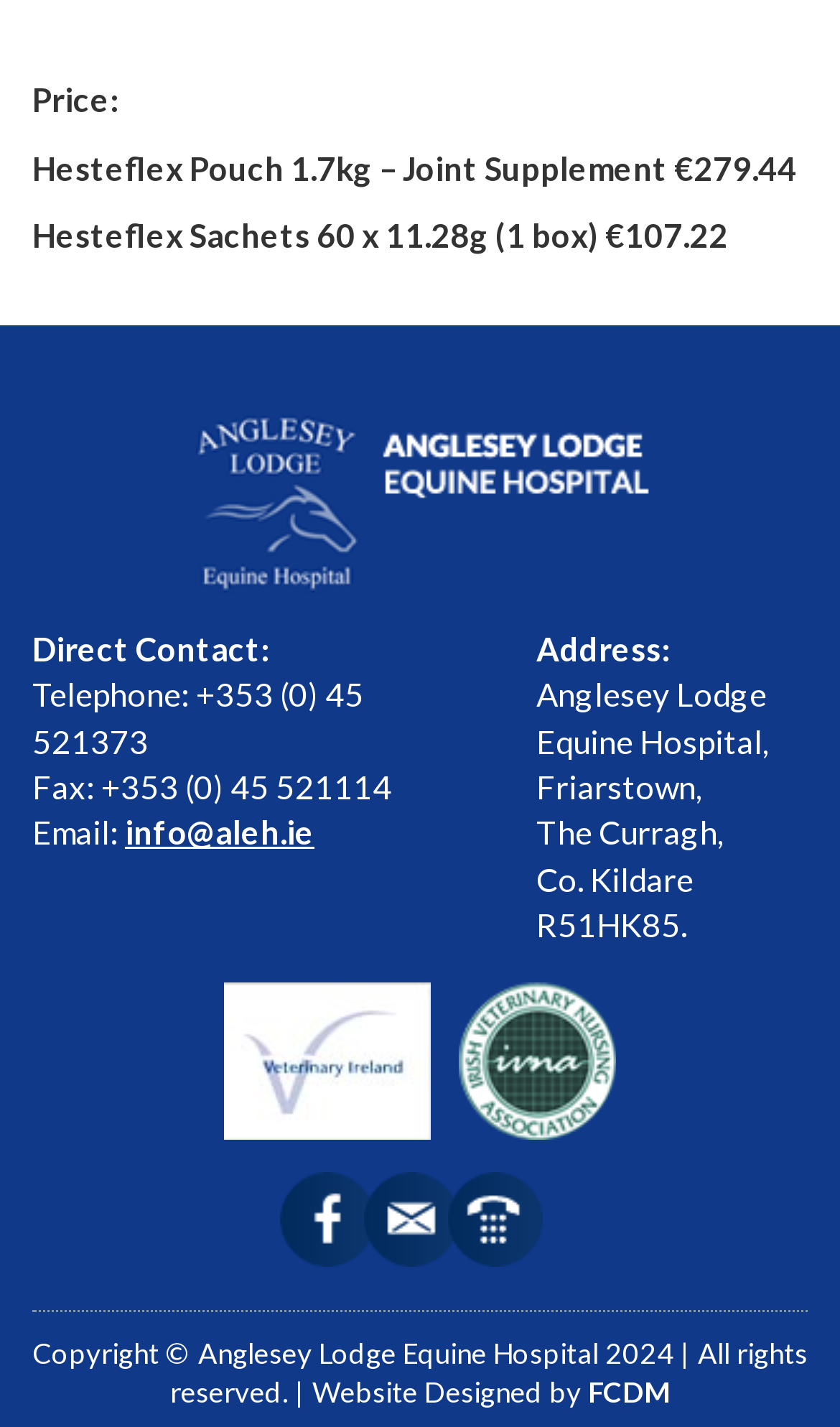What is the telephone number for direct contact?
Can you provide an in-depth and detailed response to the question?

The telephone number for direct contact is mentioned in the text 'Telephone: +353 (0) 45 521373' which is a StaticText element with bounding box coordinates [0.038, 0.473, 0.433, 0.532].